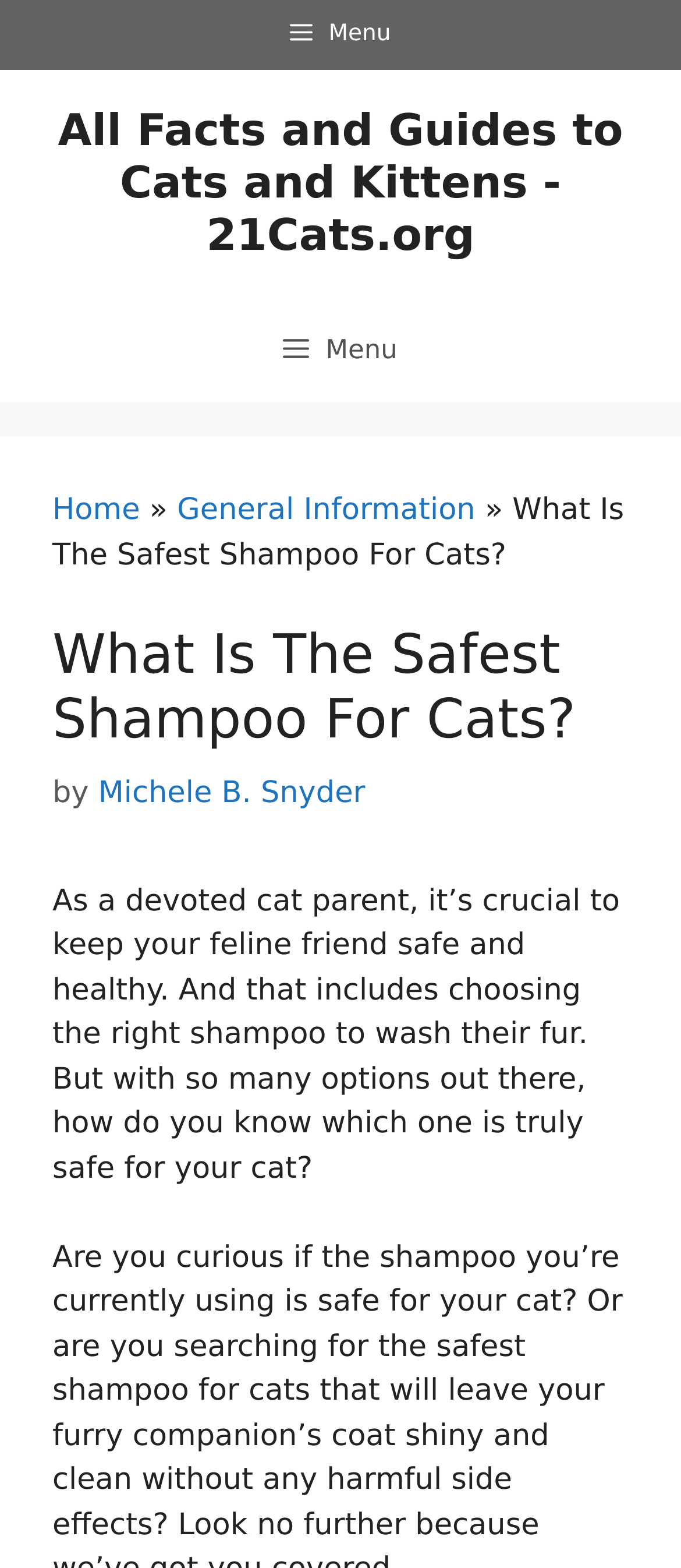Describe in detail what you see on the webpage.

The webpage is about choosing the safest shampoo for cats. At the top left corner, there is a button labeled "Menu" and a banner with the site's name "21Cats.org". Below the banner, there is a primary navigation menu with another "Menu" button that expands to show a breadcrumbs navigation section. 

In the breadcrumbs section, there are links to "Home" and "General Information", separated by a "»" symbol, and a text "What Is The Safest Shampoo For Cats?" which is also the title of the webpage. 

Below the breadcrumbs section, there is a header section with the same title "What Is The Safest Shampoo For Cats?" followed by the author's name "Michele B. Snyder". 

The main content of the webpage starts with a paragraph of text that explains the importance of choosing the right shampoo for cats, mentioning that it's crucial to keep them safe and healthy, and that there are many options available, making it difficult to know which one is truly safe.